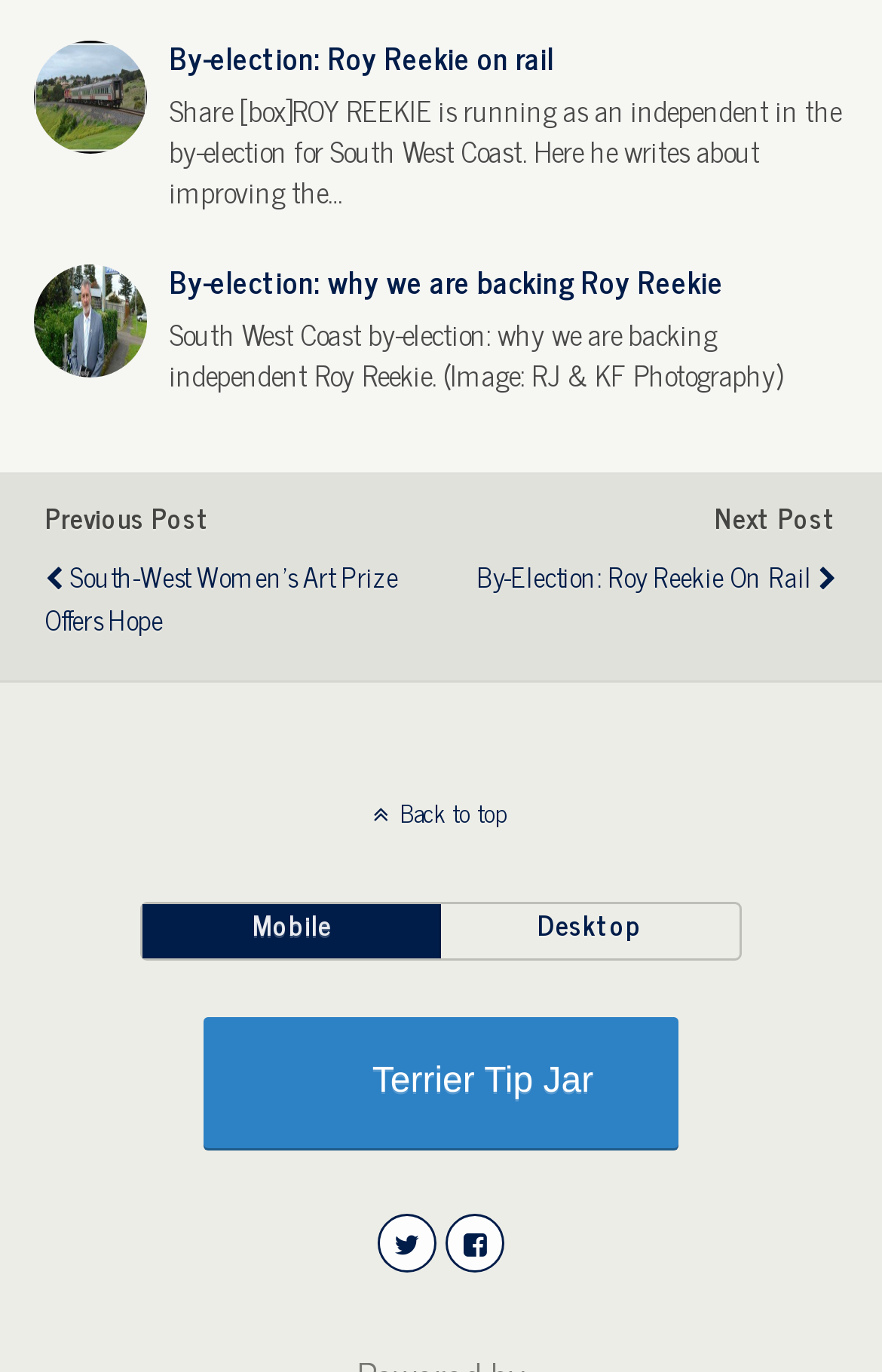Find the bounding box coordinates of the element's region that should be clicked in order to follow the given instruction: "View the next post". The coordinates should consist of four float numbers between 0 and 1, i.e., [left, top, right, bottom].

[0.81, 0.361, 0.949, 0.394]